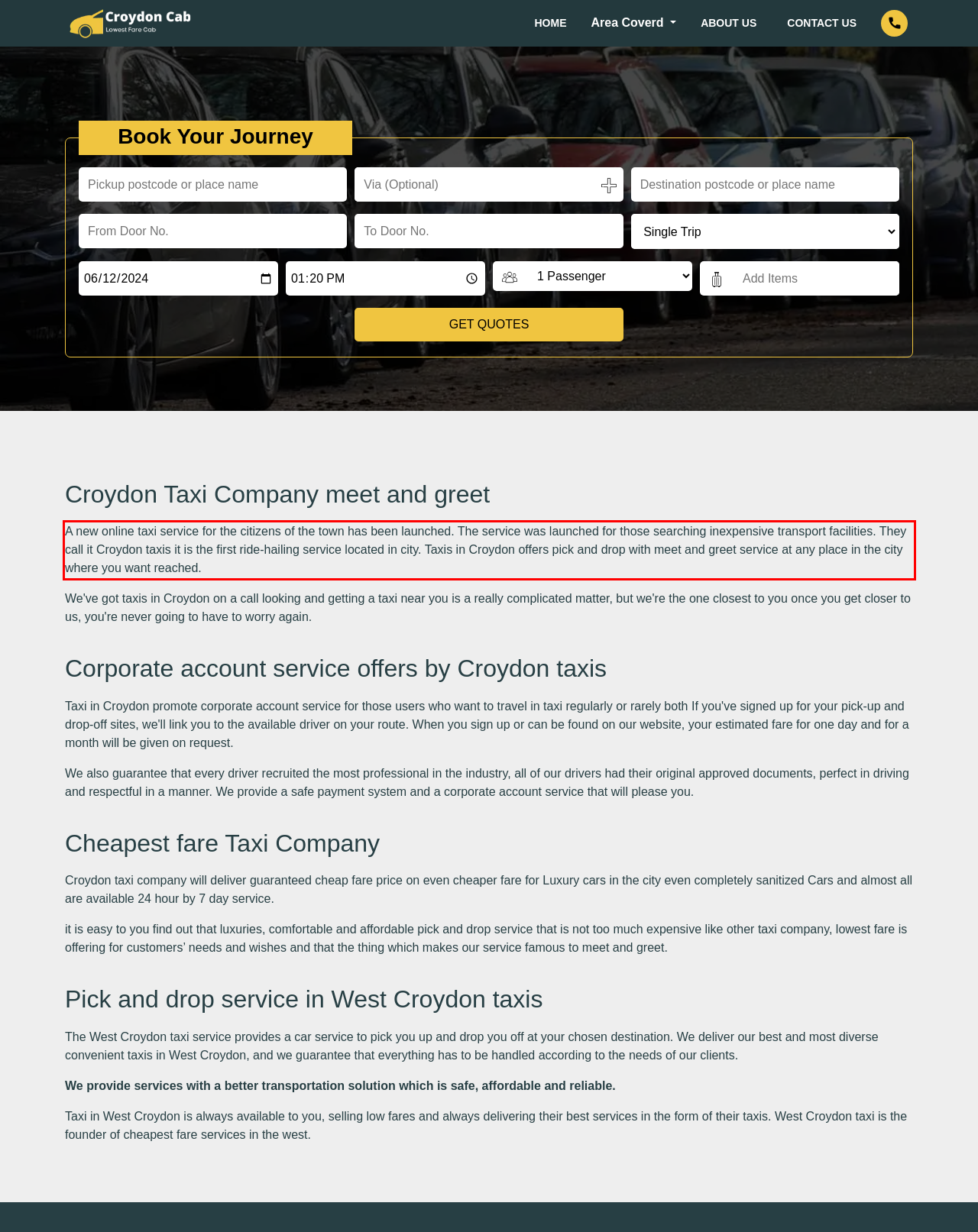You are provided with a webpage screenshot that includes a red rectangle bounding box. Extract the text content from within the bounding box using OCR.

A new online taxi service for the citizens of the town has been launched. The service was launched for those searching inexpensive transport facilities. They call it Croydon taxis it is the first ride-hailing service located in city. Taxis in Croydon offers pick and drop with meet and greet service at any place in the city where you want reached.